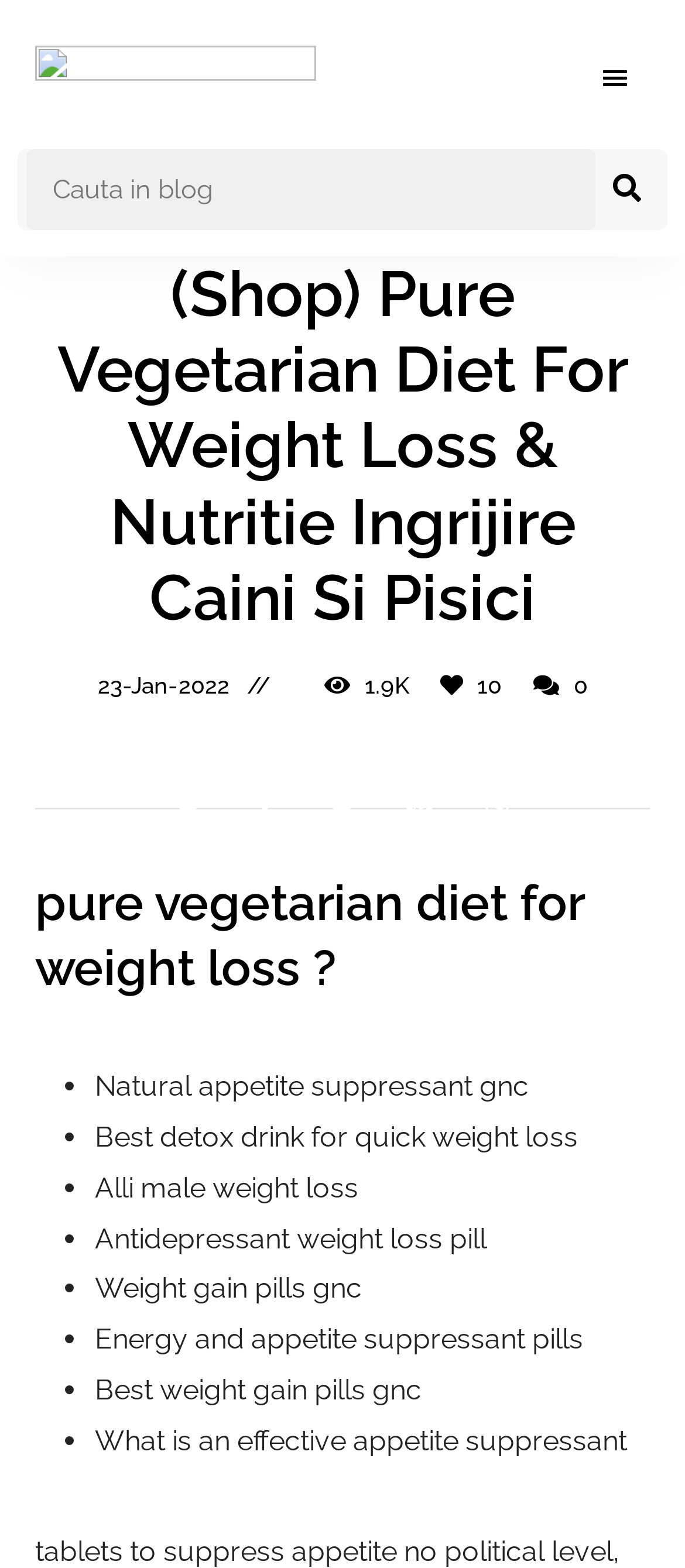What is the name of the blog?
Based on the image, answer the question with as much detail as possible.

I found the answer by looking at the link element with the text 'Blog Animale – Nutritie Ingrijire Caini si Pisici' which is located at the top of the webpage.